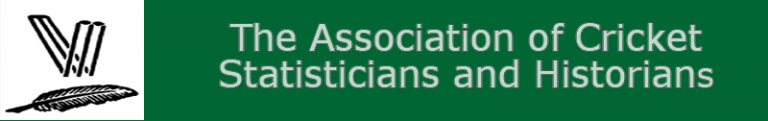Refer to the image and provide an in-depth answer to the question:
What is the color of the font used for the organization's name?

The text of the organization's full name is presented in a bold, white font, which ensures high visibility, as mentioned in the description.